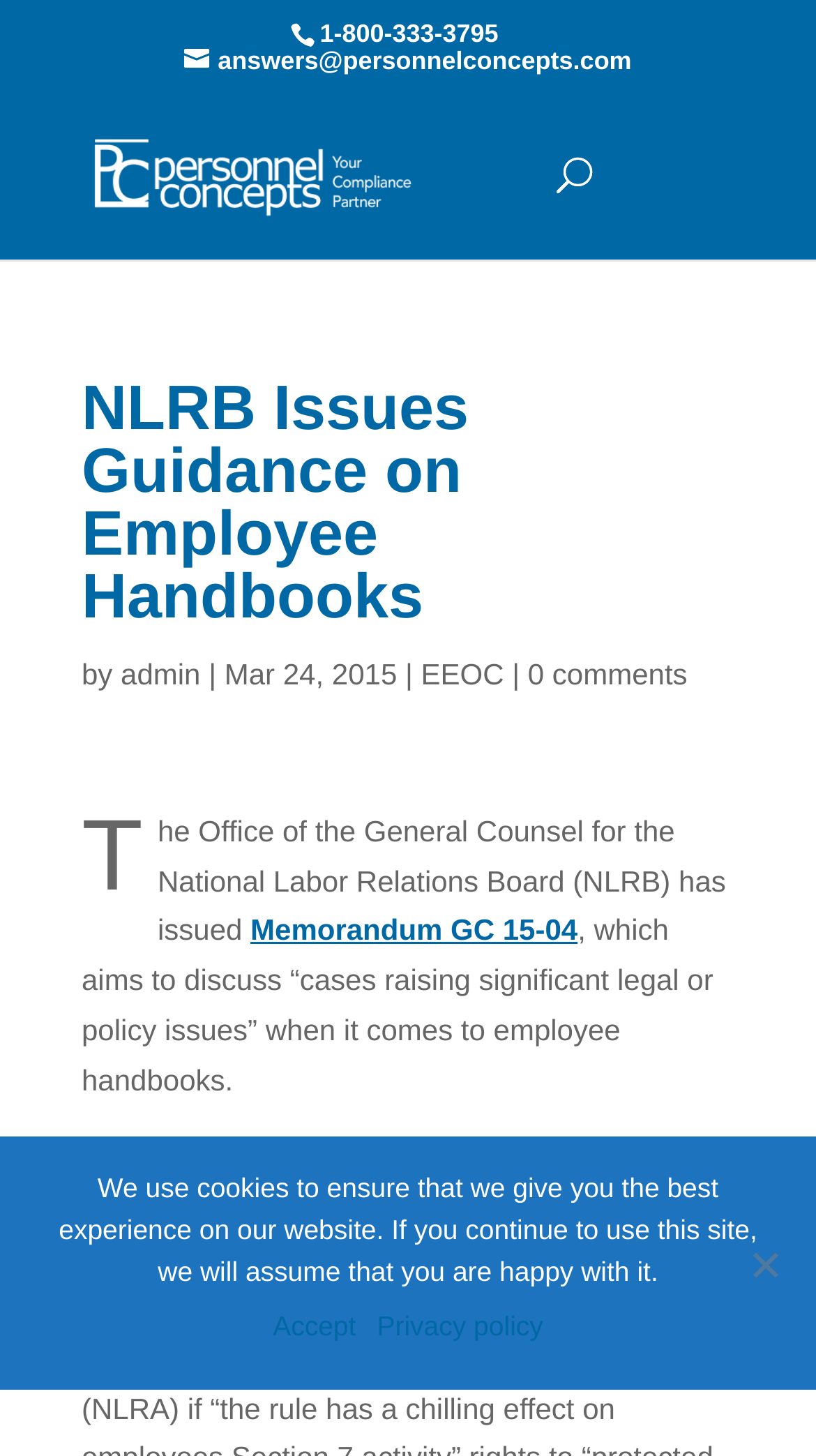Find and specify the bounding box coordinates that correspond to the clickable region for the instruction: "Call the phone number".

[0.392, 0.013, 0.611, 0.033]